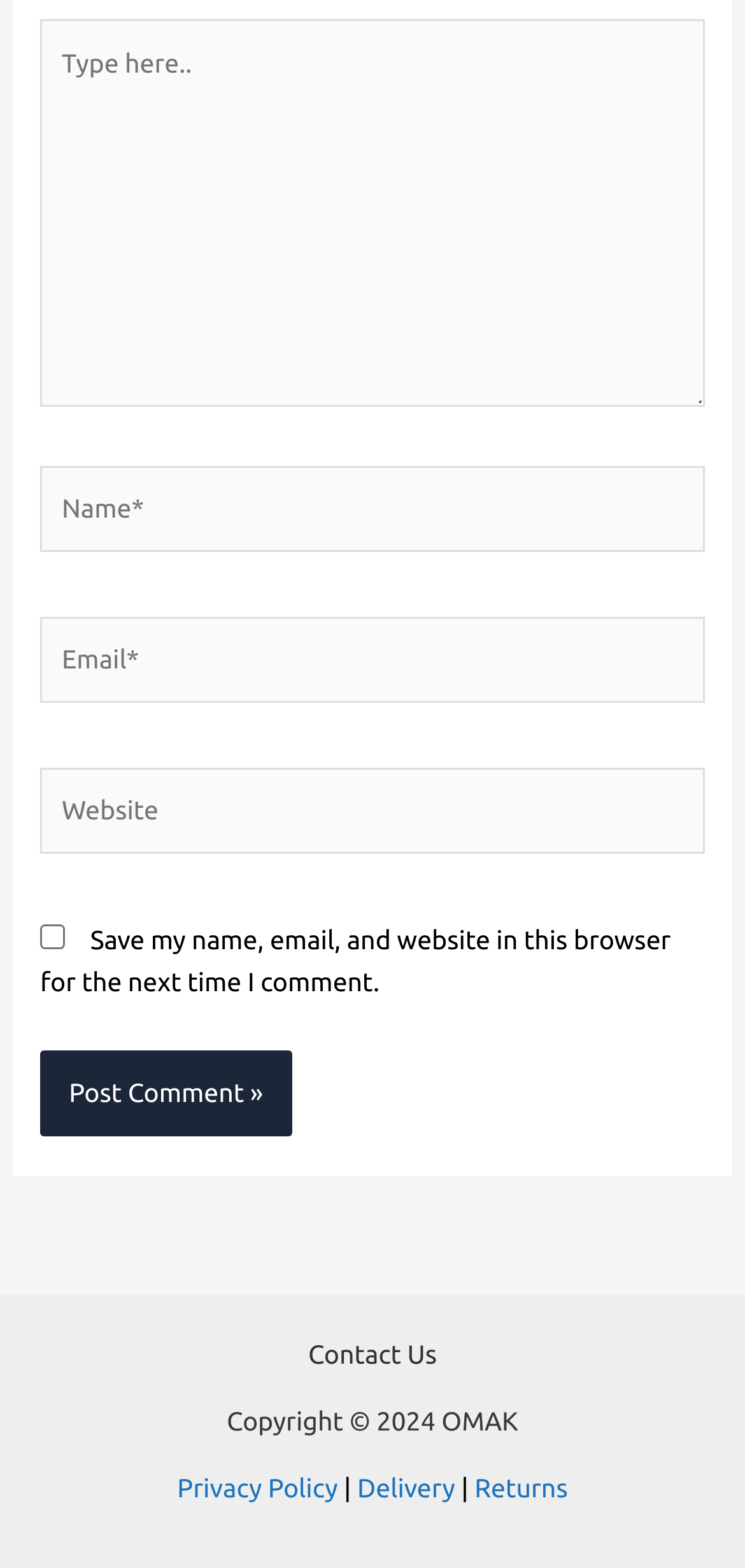Respond concisely with one word or phrase to the following query:
What is the text of the button?

Post Comment »